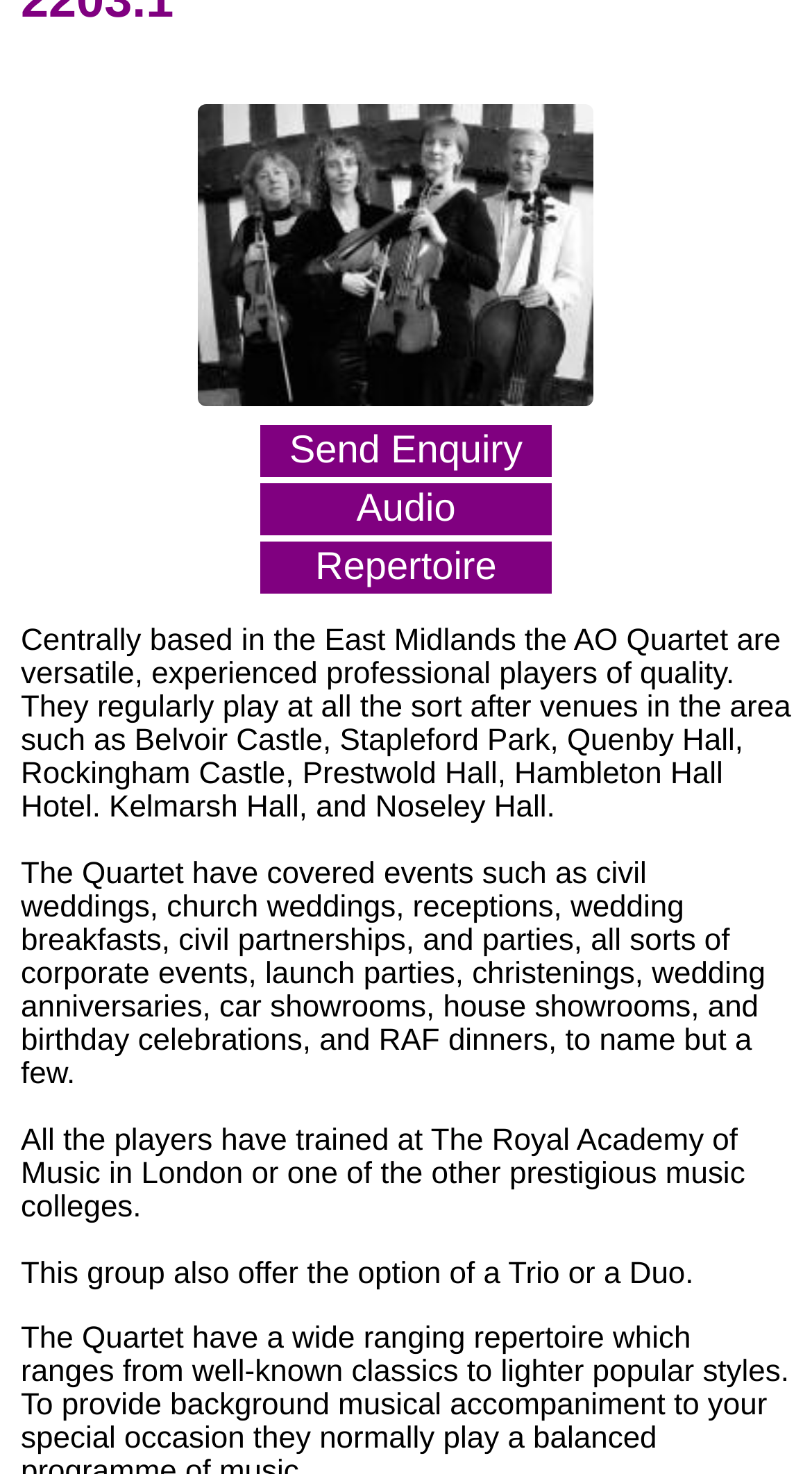Using the webpage screenshot and the element description Home, determine the bounding box coordinates. Specify the coordinates in the format (top-left x, top-left y, bottom-right x, bottom-right y) with values ranging from 0 to 1.

None